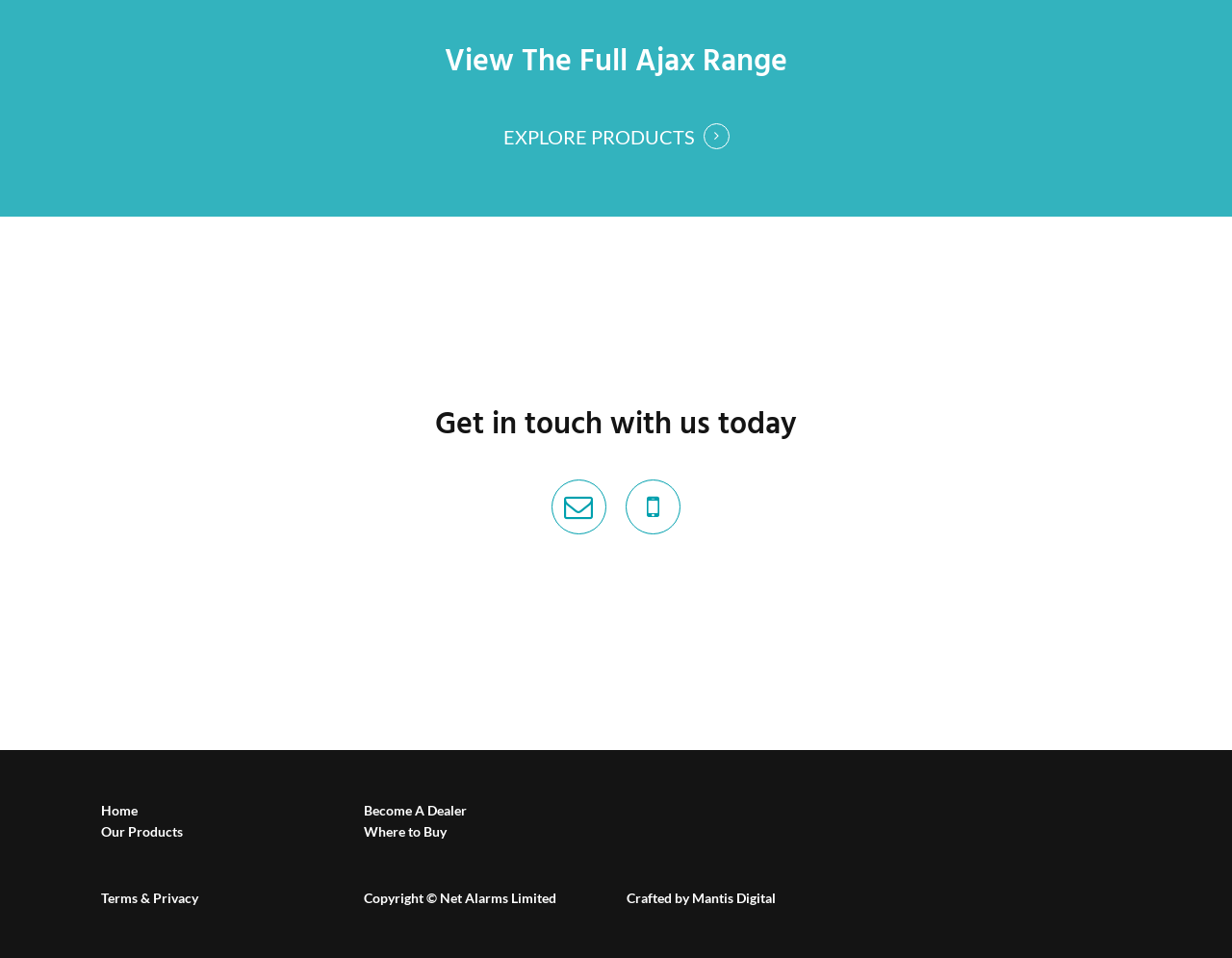Determine the bounding box for the HTML element described here: "Home". The coordinates should be given as [left, top, right, bottom] with each number being a float between 0 and 1.

[0.082, 0.837, 0.112, 0.854]